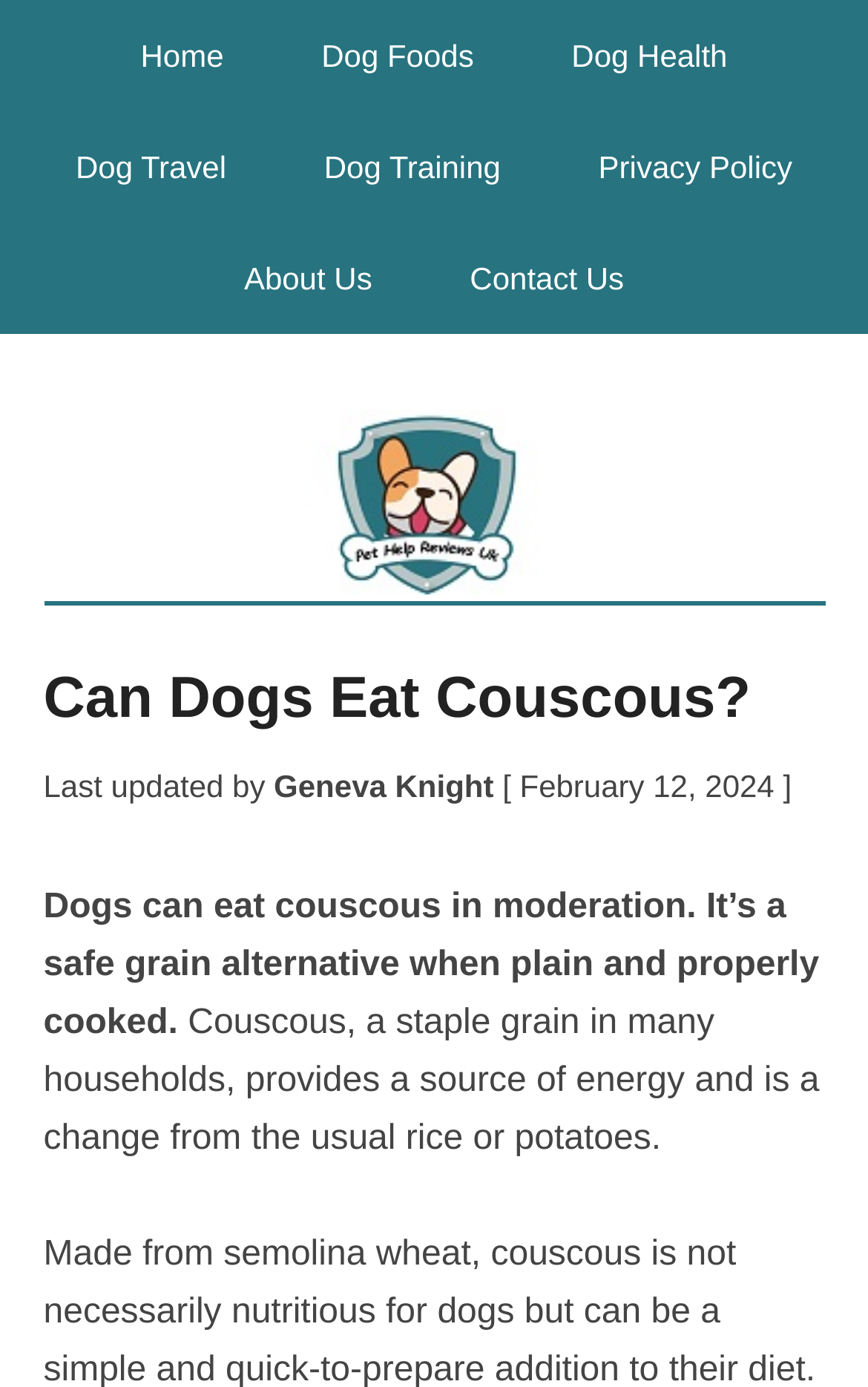Create a detailed narrative describing the layout and content of the webpage.

The webpage is about whether dogs can eat couscous, with the main title "Can Dogs Eat Couscous?" at the top. Below the title, there is a navigation menu with 7 links: "Home", "Dog Foods", "Dog Health", "Dog Travel", "Dog Training", "Privacy Policy", and "About Us", which are aligned horizontally across the top of the page.

Below the navigation menu, there is a large header section that spans the width of the page, containing the website's name "Pet Help Reviews UK" in a prominent font. Within this section, there is a heading that repeats the main title "Can Dogs Eat Couscous?", followed by a line of text indicating when the article was last updated, including the author's name "Geneva Knight" and the date "February 12, 2024".

The main content of the webpage is divided into two paragraphs of text. The first paragraph states that dogs can eat couscous in moderation, and it's a safe grain alternative when plain and properly cooked. The second paragraph explains that couscous provides a source of energy and is a change from the usual rice or potatoes. These paragraphs are positioned below the header section and take up most of the page's content area.